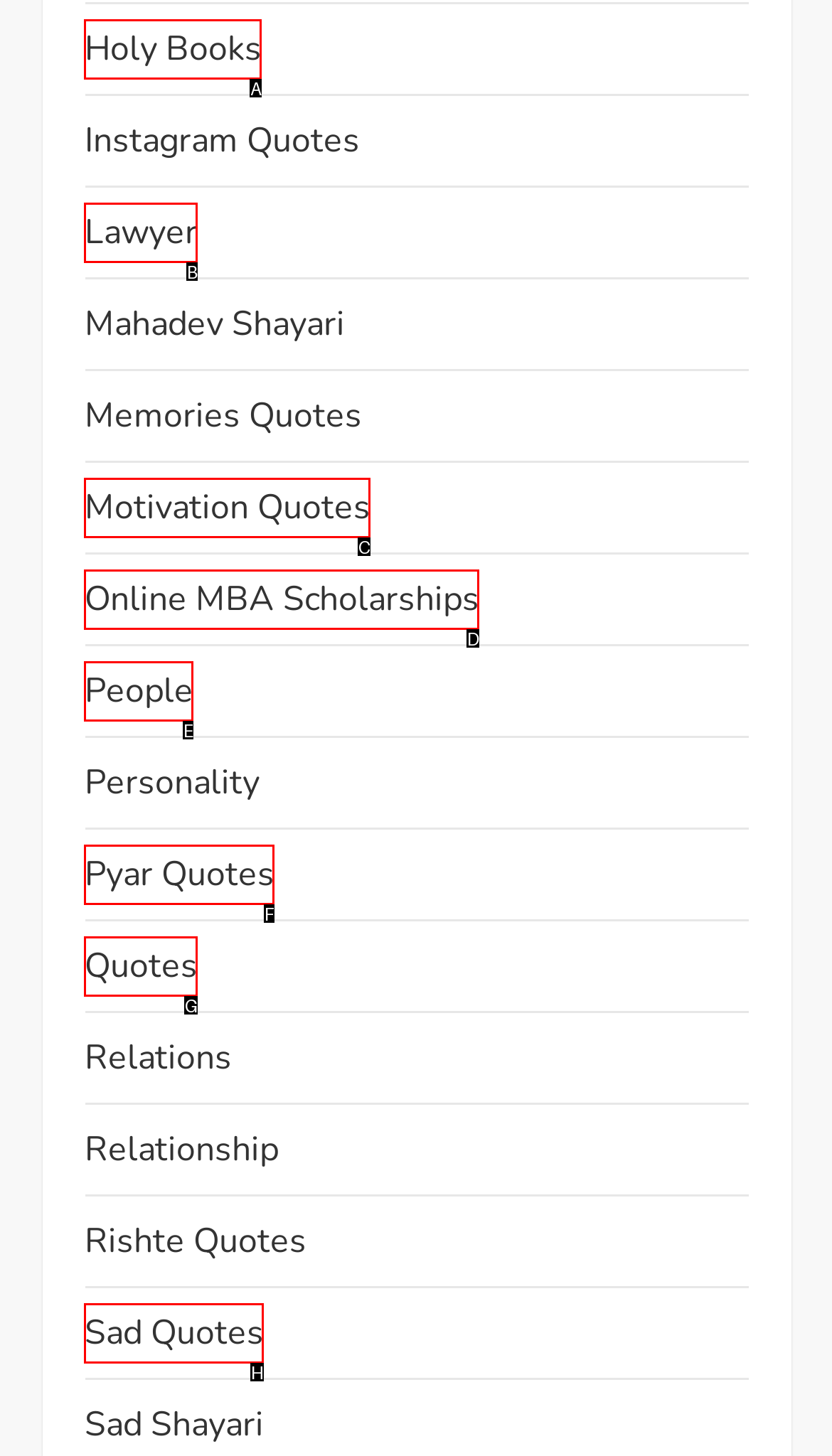Find the option that fits the given description: Motivation quotes
Answer with the letter representing the correct choice directly.

C